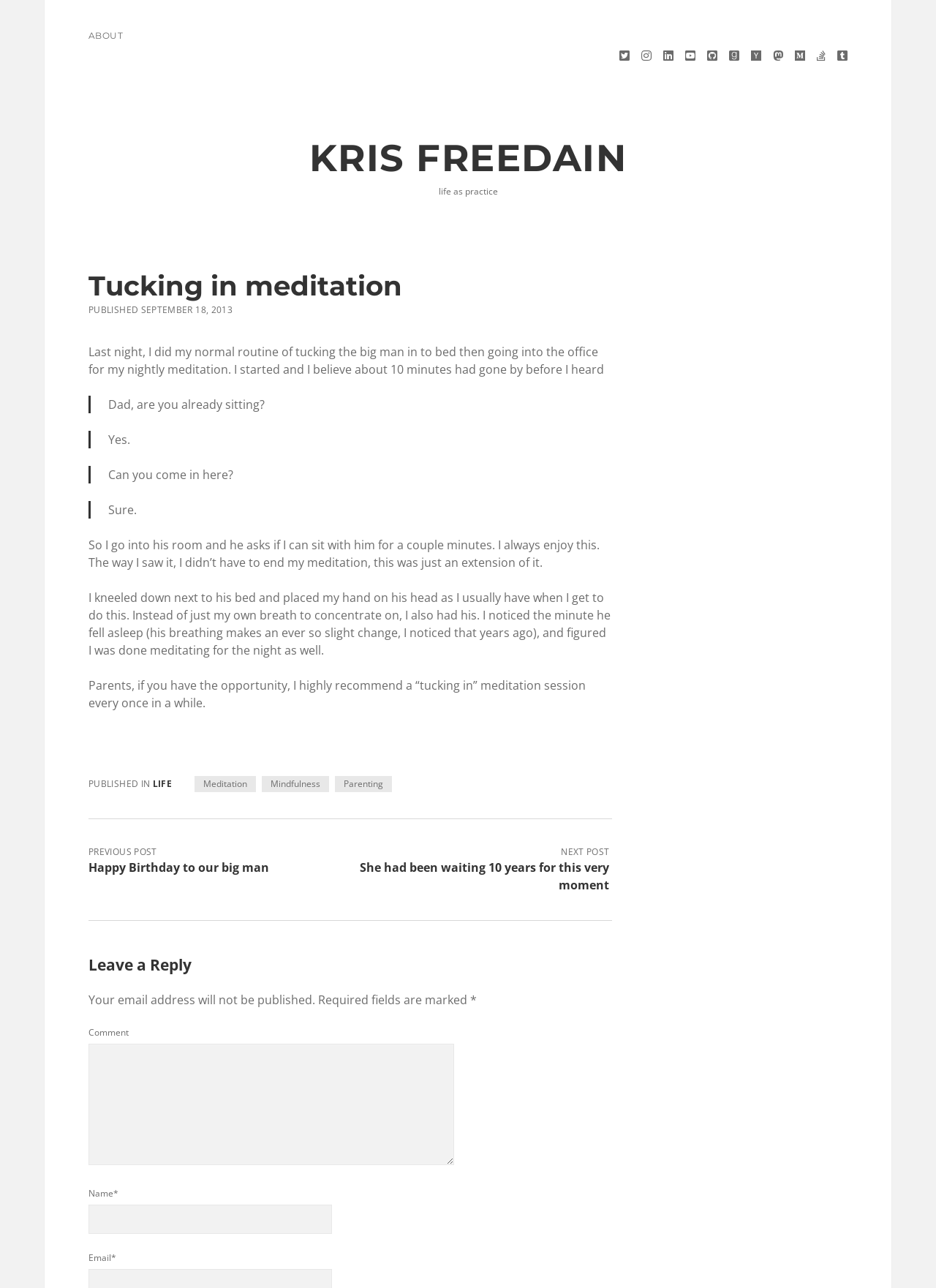How many comments can be posted?
Give a single word or phrase as your answer by examining the image.

1